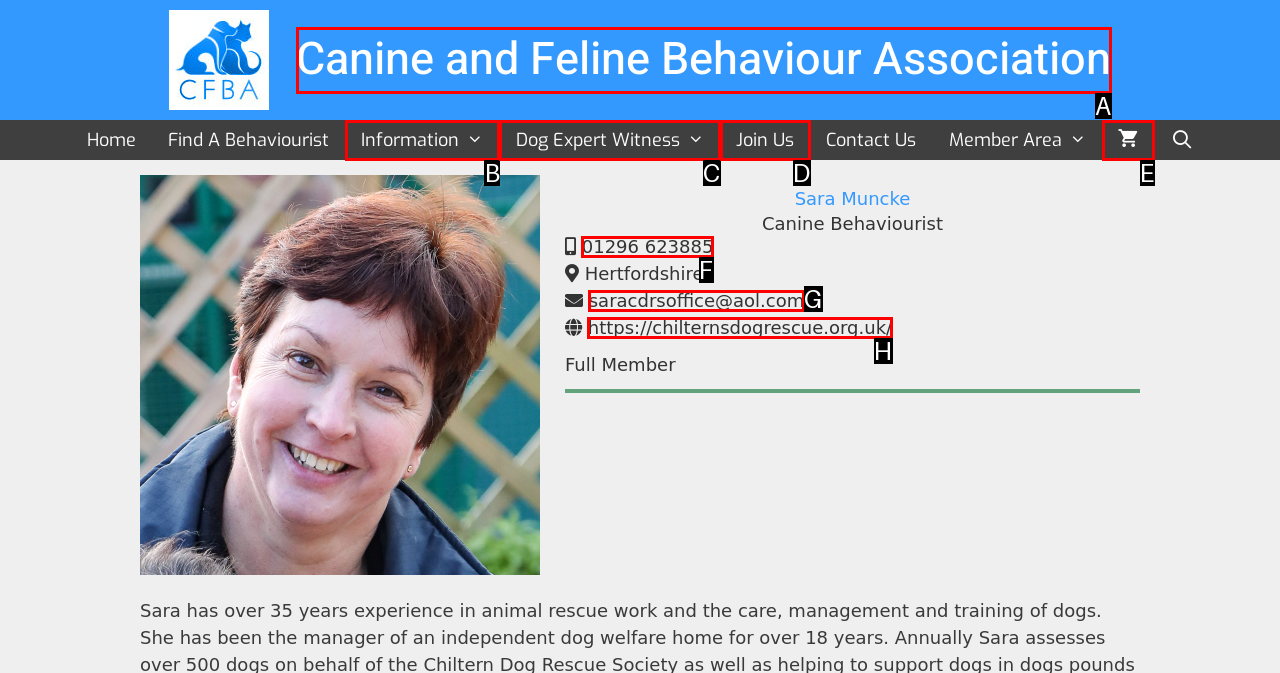Based on the description: Corruption Watch UK, identify the matching HTML element. Reply with the letter of the correct option directly.

None